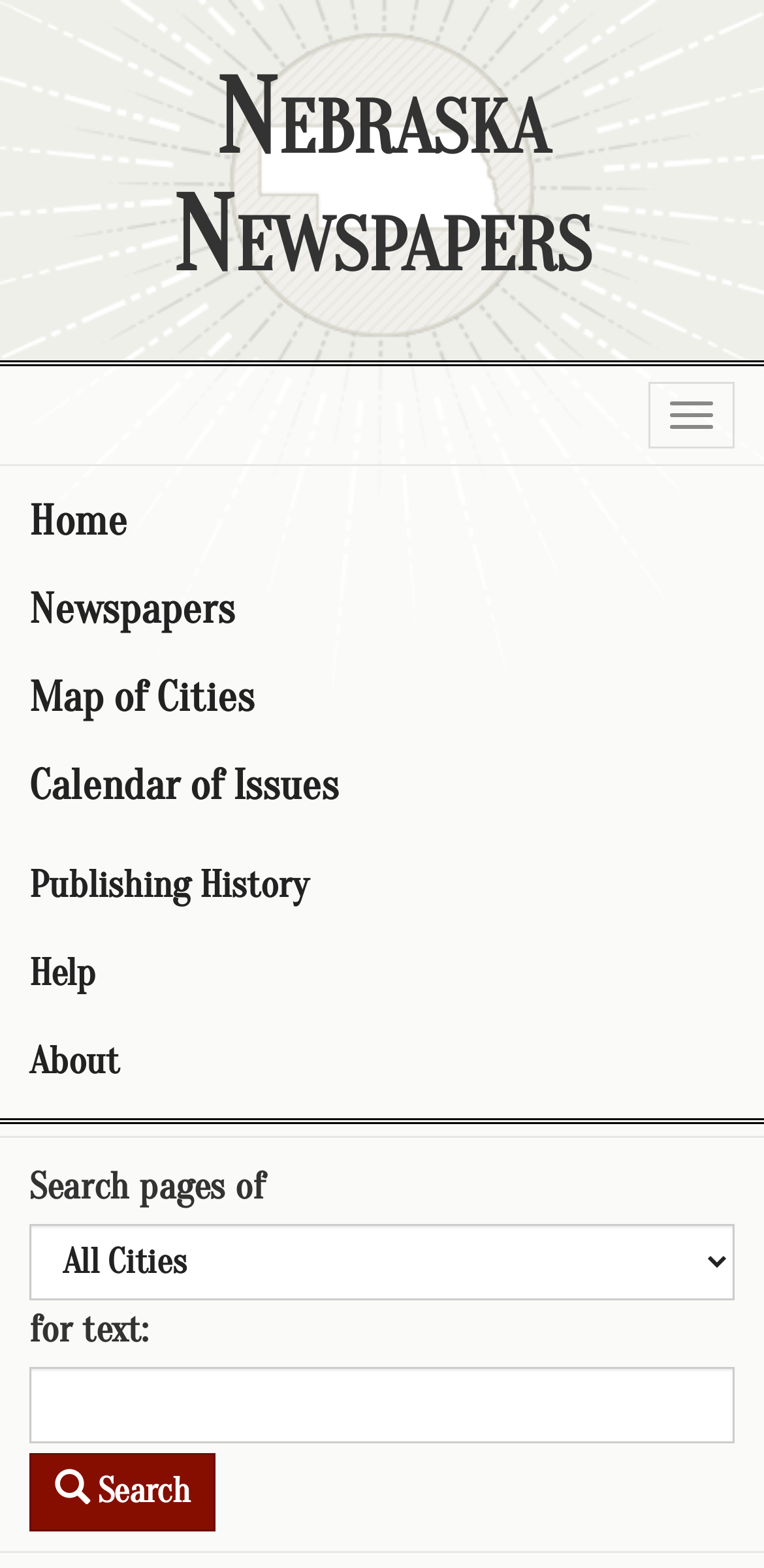Using the format (top-left x, top-left y, bottom-right x, bottom-right y), and given the element description, identify the bounding box coordinates within the screenshot: Publishing History

[0.0, 0.537, 1.0, 0.593]